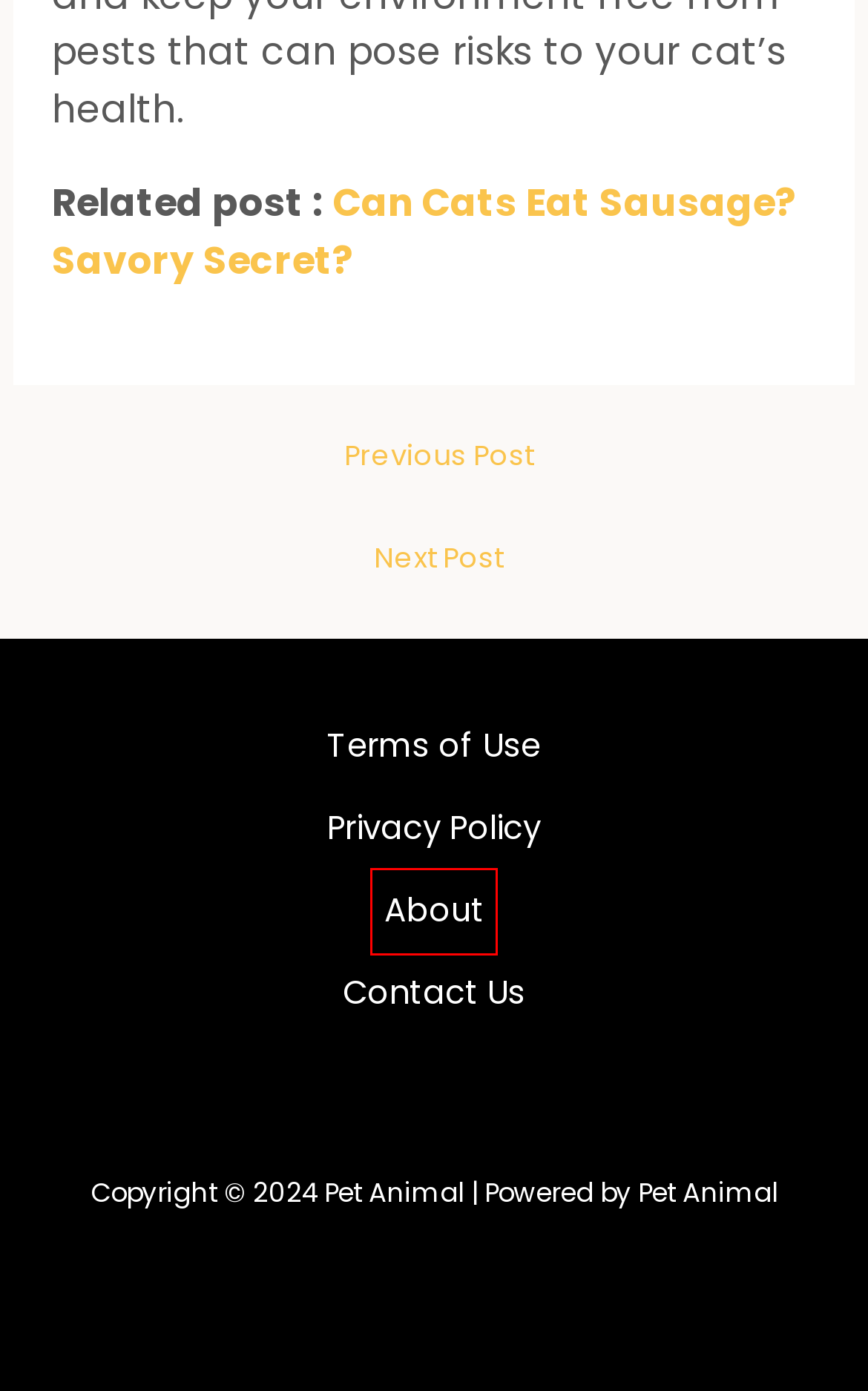Review the screenshot of a webpage that includes a red bounding box. Choose the webpage description that best matches the new webpage displayed after clicking the element within the bounding box. Here are the candidates:
A. Can Cats Eat Cucumbers? Crunchy Conundrum?
B. About - Pet Animal
C. Cats Archives - Pet Animal
D. Terms of Use - Pet Animal
E. Home - Pet Animal
F. Privacy Policy - Pet Animal
G. Contact Us - Pet Animal
H. Can Dogs Eat Onions? Pungent Problems!

B